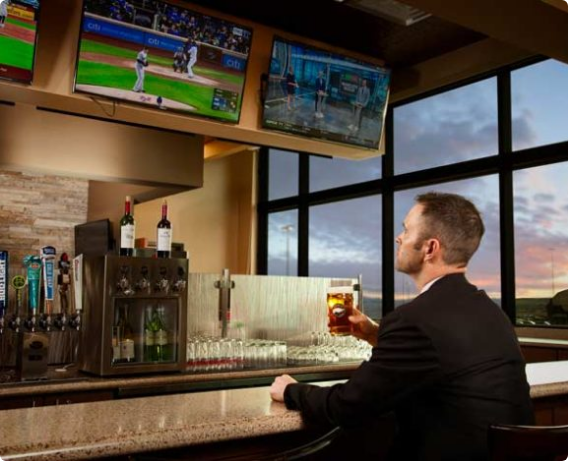What is visible through the large windows?
Refer to the image and give a detailed answer to the question.

According to the caption, the large windows allow natural light to flood the space, revealing a beautiful sunset outside, which enhances the welcoming environment of the airport restaurant and bar.